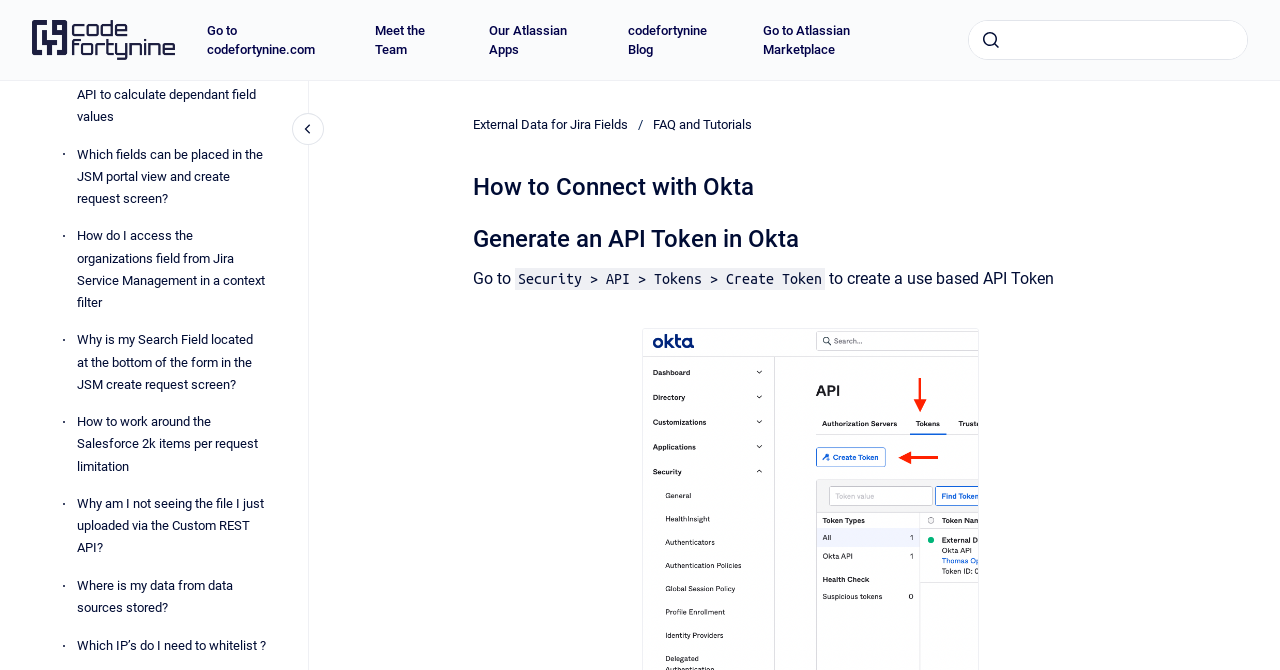Use a single word or phrase to answer the question: What is the purpose of the 'Create Token' button?

Create API Token